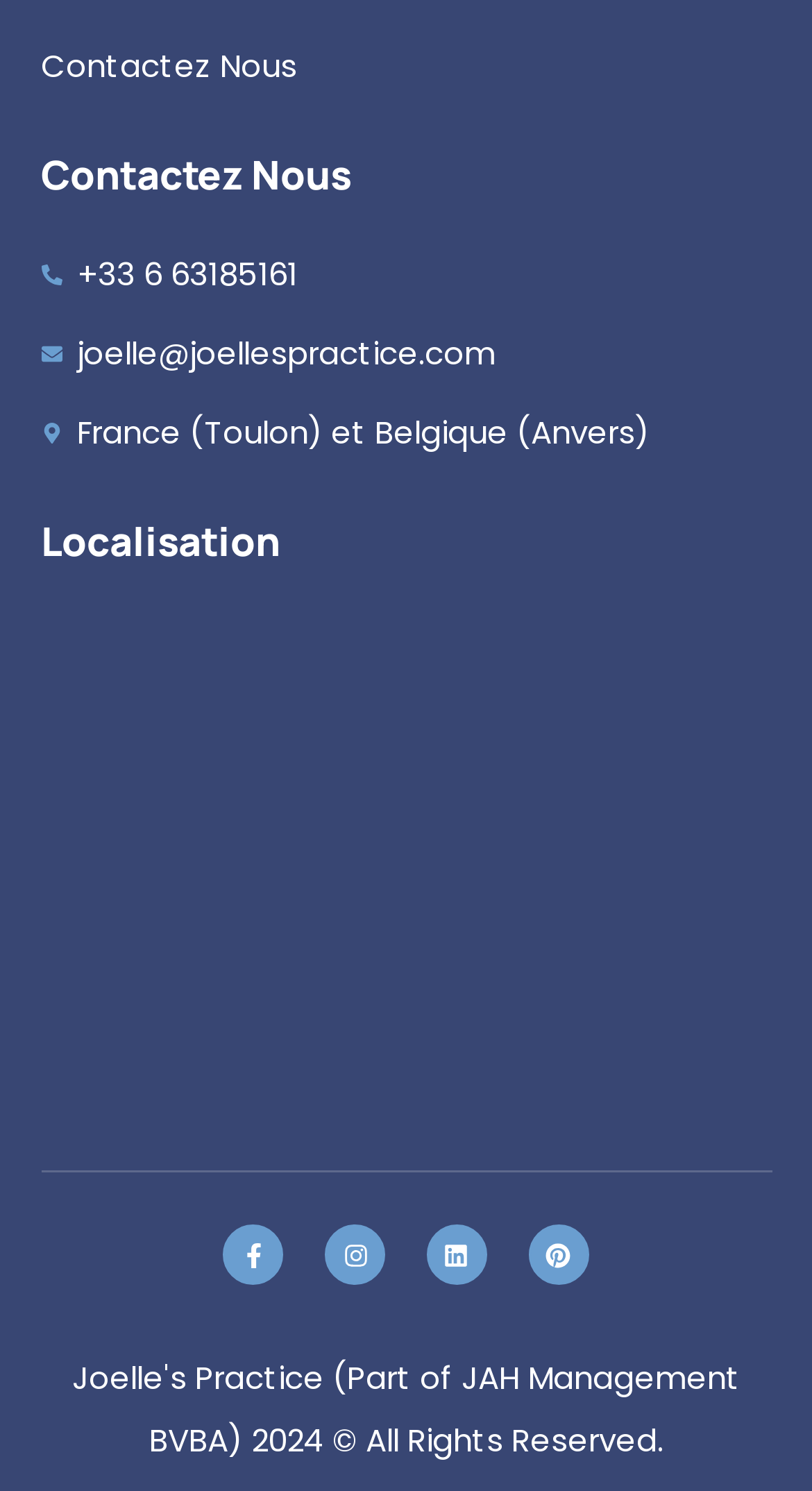Predict the bounding box of the UI element based on this description: "Overview".

None